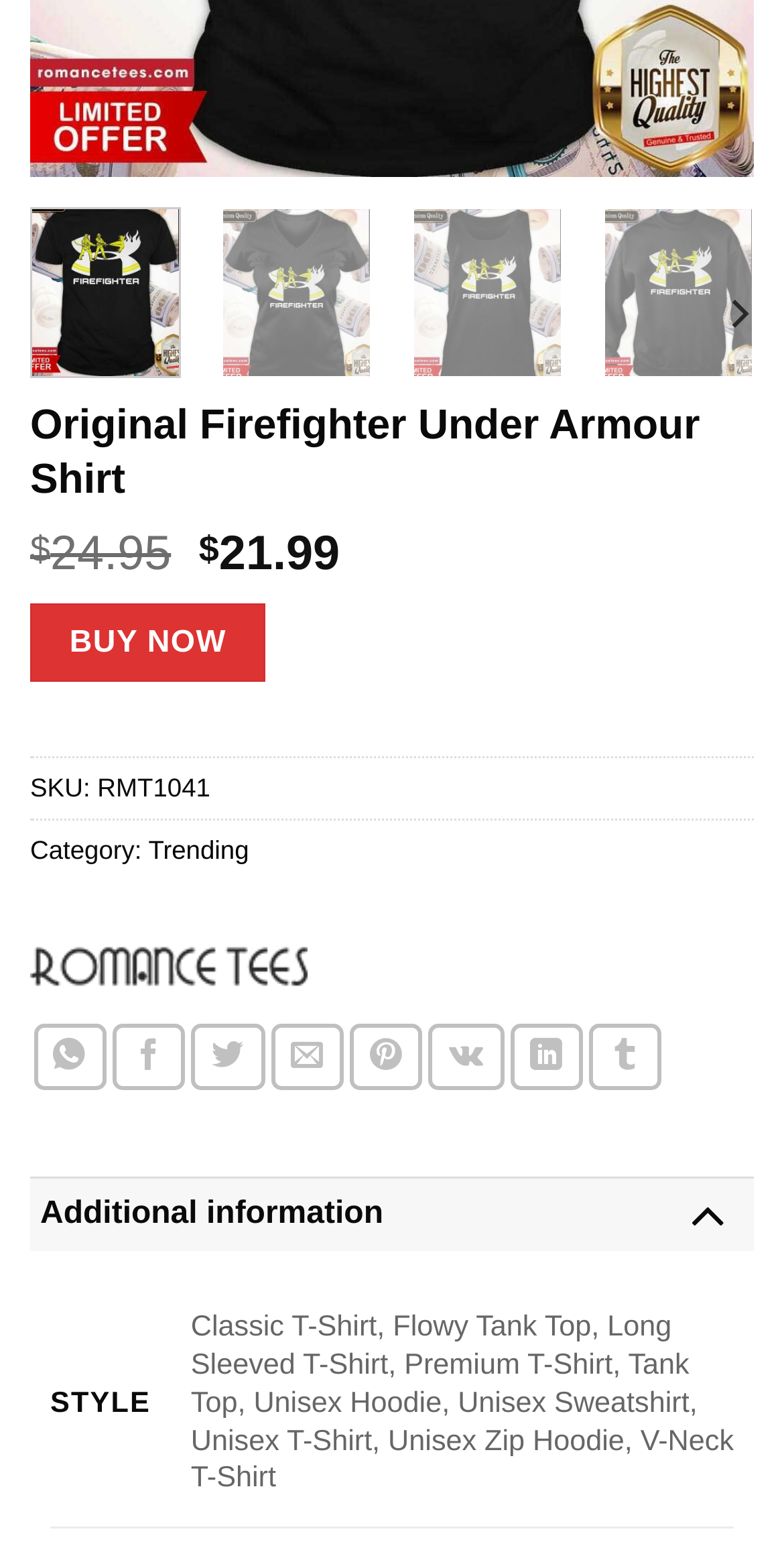Identify the bounding box coordinates for the UI element described as: "parent_node: Additional information aria-label="Toggle"". The coordinates should be provided as four floats between 0 and 1: [left, top, right, bottom].

[0.857, 0.757, 0.949, 0.807]